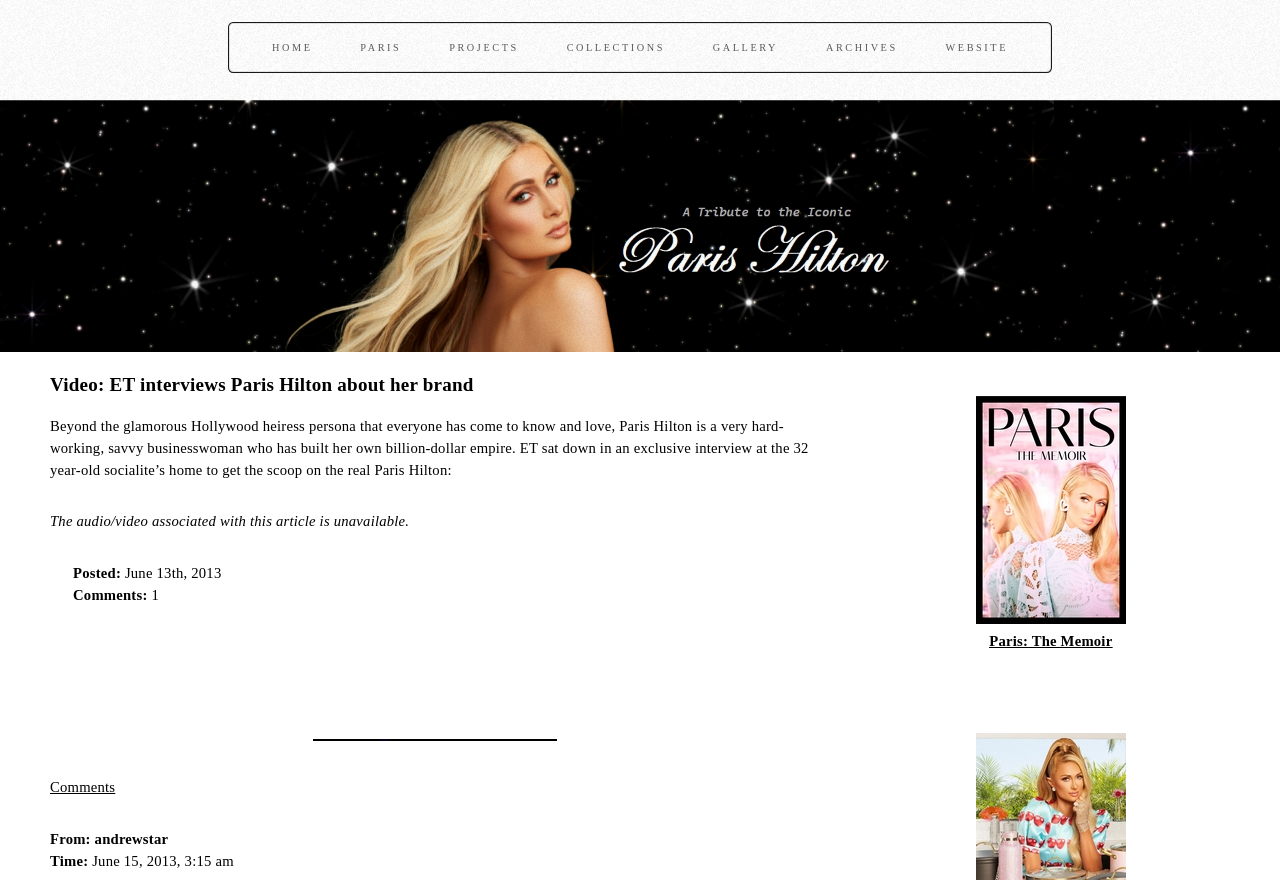Generate the title text from the webpage.

Video: ET interviews Paris Hilton about her brand